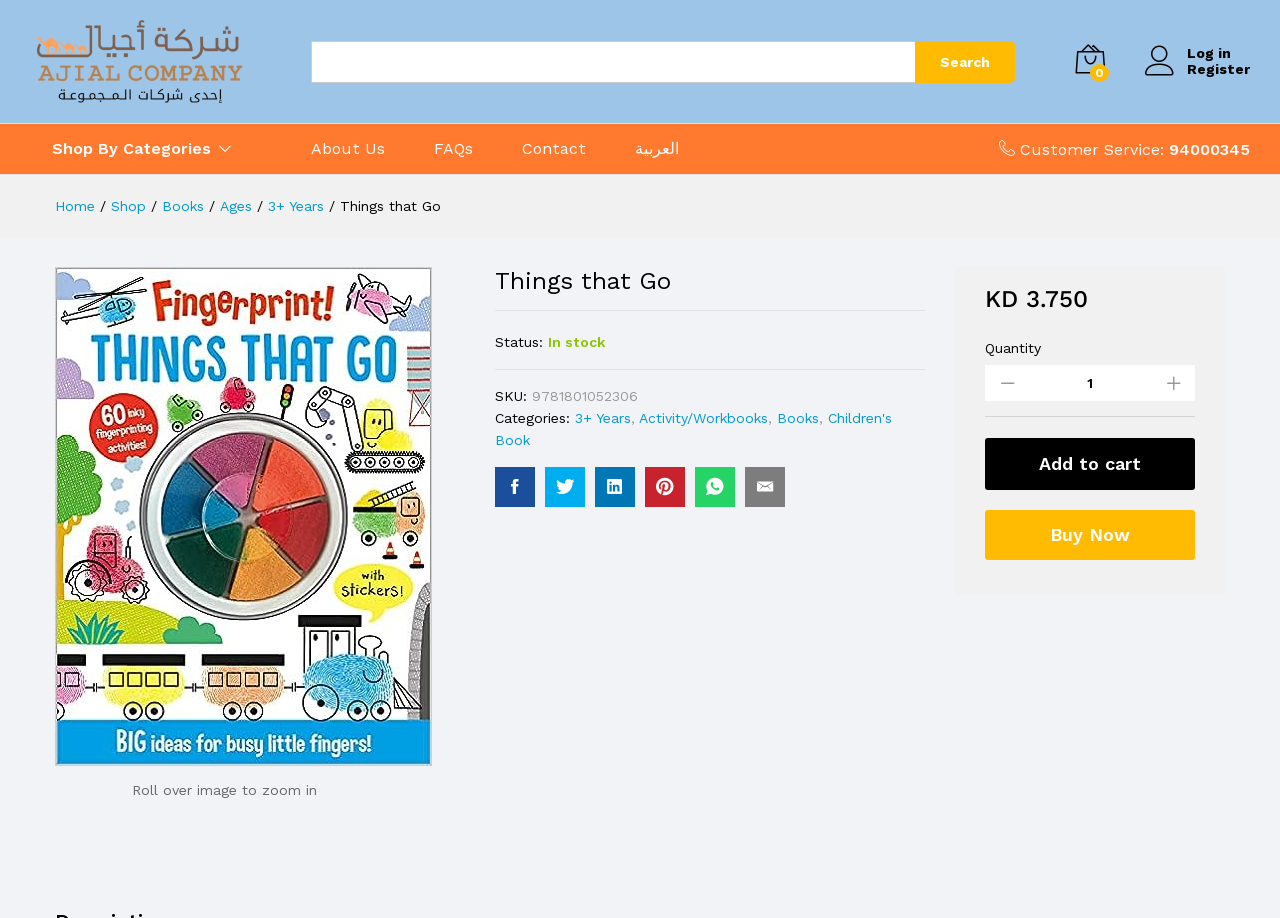Offer a thorough description of the webpage.

The webpage is an e-commerce product page for "Things that Go" from Ajial Company. At the top left, there is a logo of Ajial Company, which is an image with a link to the company's homepage. Next to the logo, there is a search bar with a "Search" button. On the top right, there are links to "Log in", "Register", and a language switcher.

Below the top navigation, there is a category menu with links to "About Us", "FAQs", "Contact", and "العربية". On the right side of the category menu, there is a customer service information section with a phone number.

The main content of the page is divided into two sections. On the left, there is a product image with a zoom-in feature. Above the image, there is a breadcrumb navigation menu with links to "Home", "Shop", "Books", "Ages", and "Things that Go".

On the right side of the product image, there is a product information section. It includes the product title "Things that Go", a status indicator showing that the product is "In stock", a SKU number, and categories with links to "3+ Years", "Activity/Workbooks", "Books", and "Children's Book". There are also social media sharing links and a price section showing the price in KD.

Below the product information section, there is a quantity selector and an "Add to cart" button, as well as a "Buy Now" button.